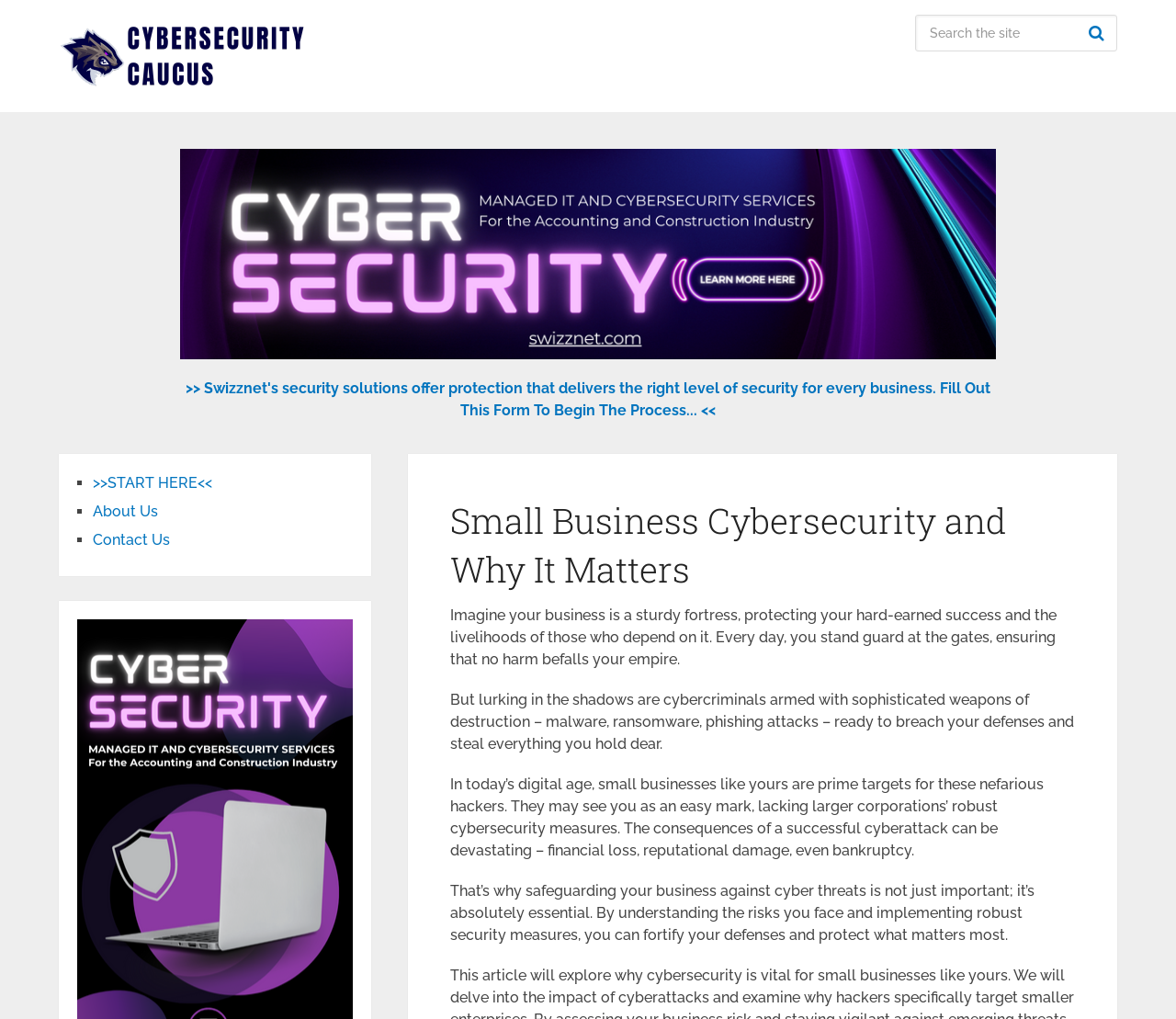Using the webpage screenshot and the element description Contact Us, determine the bounding box coordinates. Specify the coordinates in the format (top-left x, top-left y, bottom-right x, bottom-right y) with values ranging from 0 to 1.

[0.079, 0.521, 0.145, 0.538]